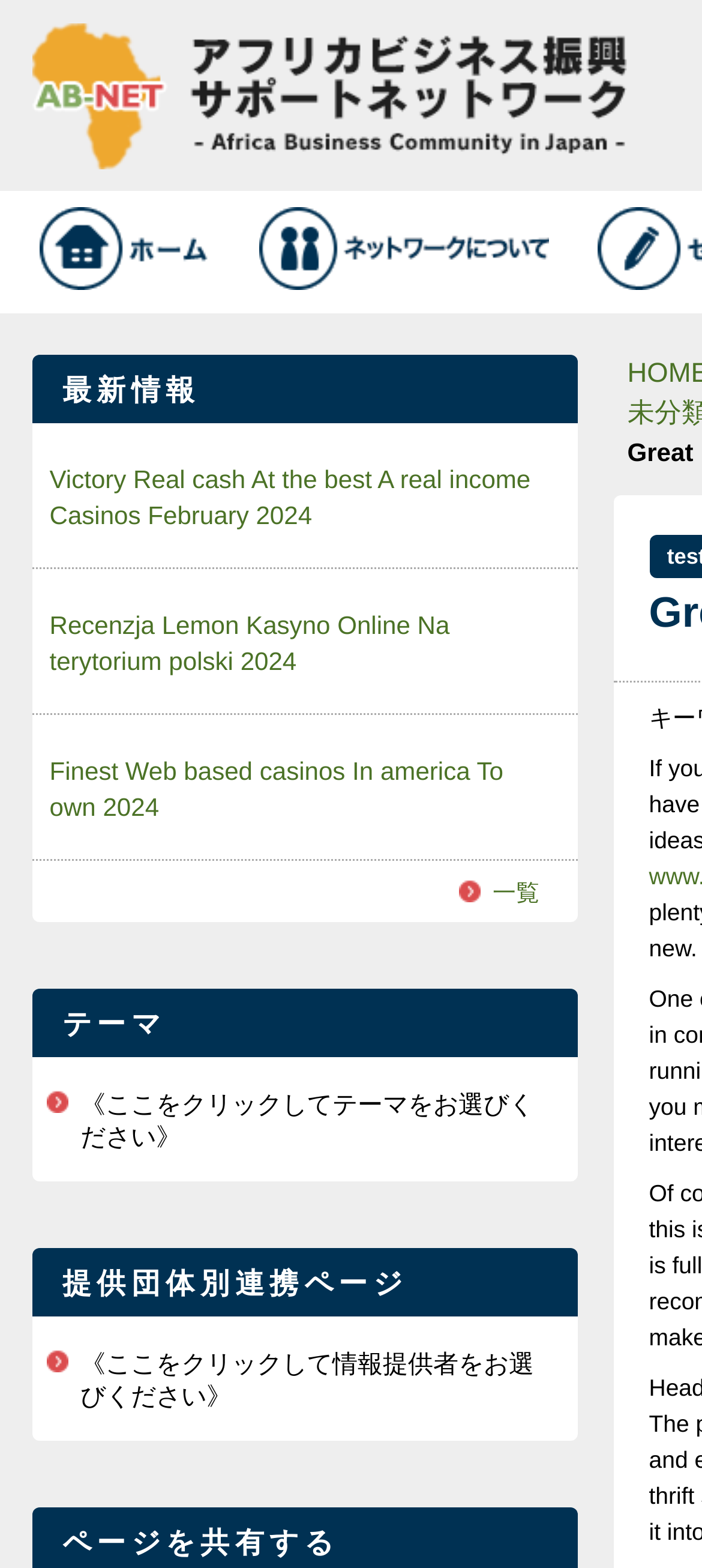How many StaticText elements are there in the webpage?
Using the screenshot, give a one-word or short phrase answer.

2